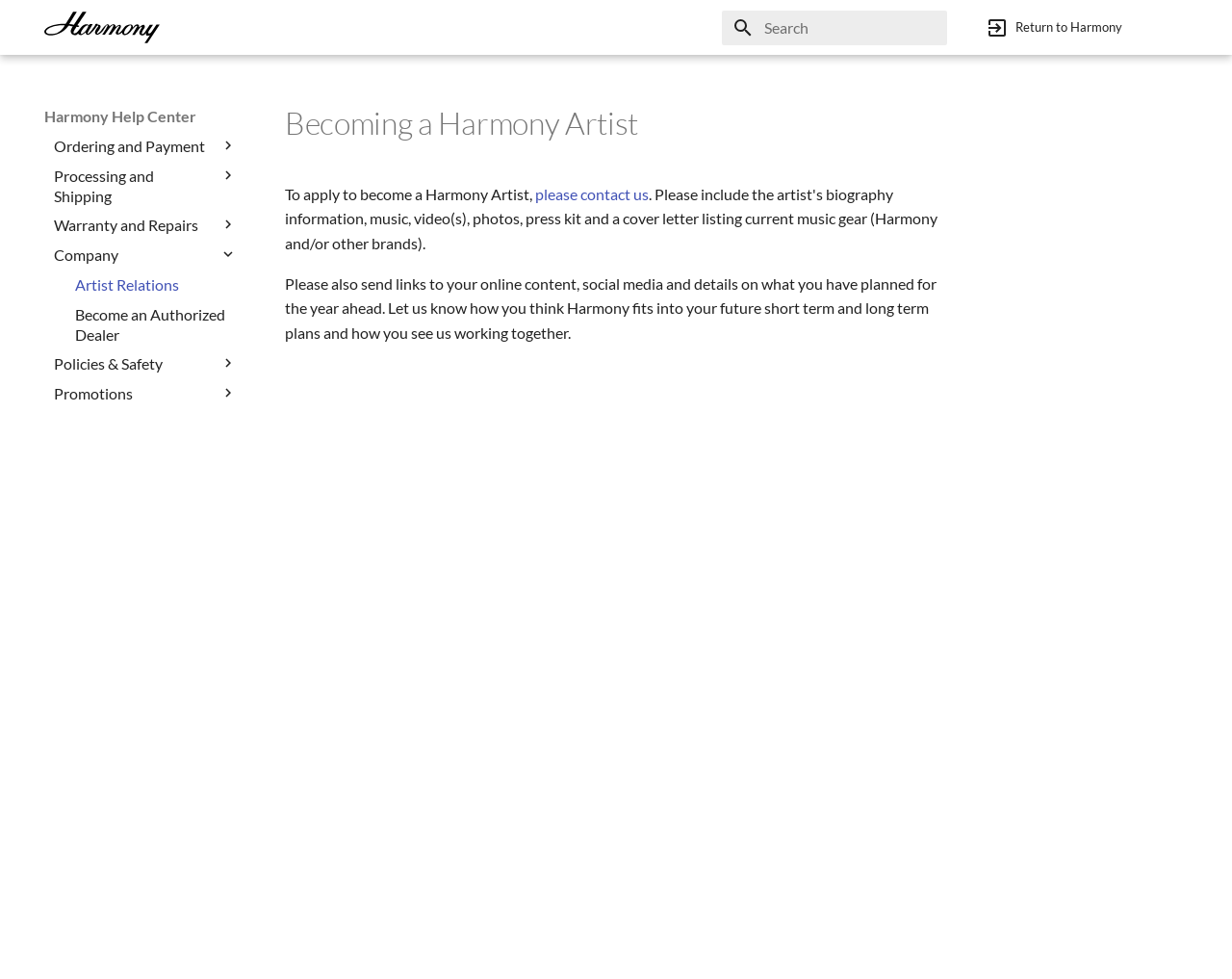Answer the following inquiry with a single word or phrase:
How many links are in the navigation section?

5